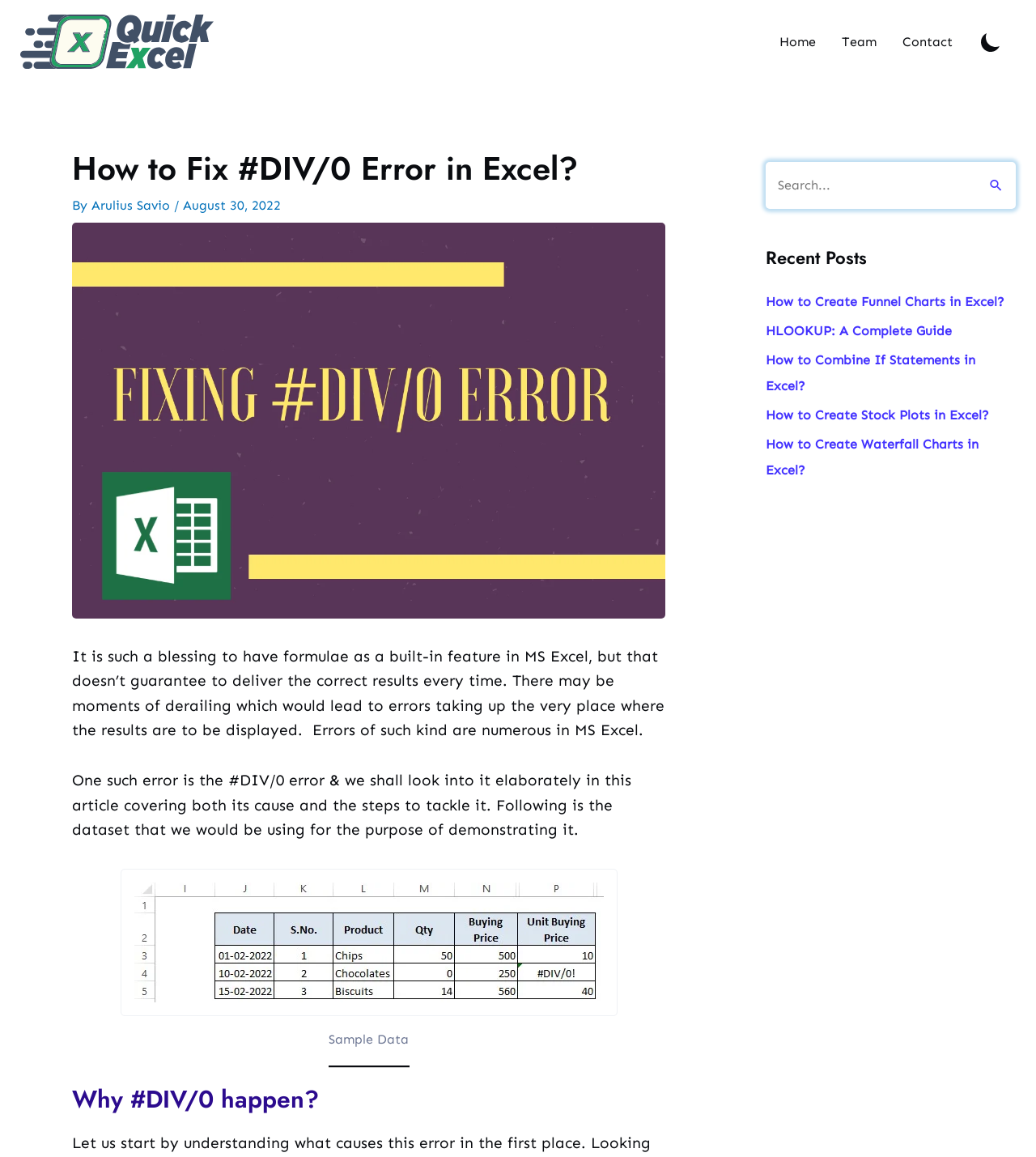Pinpoint the bounding box coordinates of the clickable element needed to complete the instruction: "Search for something". The coordinates should be provided as four float numbers between 0 and 1: [left, top, right, bottom].

[0.739, 0.14, 0.98, 0.18]